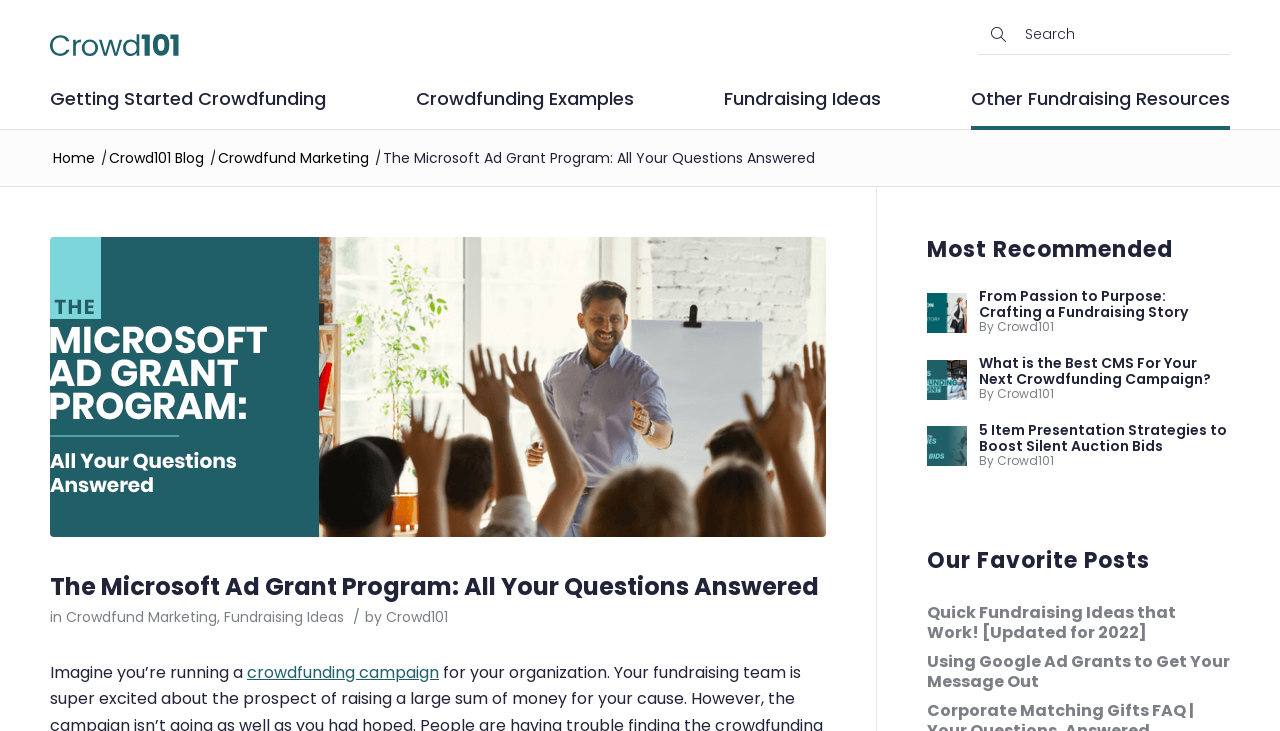Provide the bounding box coordinates, formatted as (top-left x, top-left y, bottom-right x, bottom-right y), with all values being floating point numbers between 0 and 1. Identify the bounding box of the UI element that matches the description: title="Microsoft Ad Grant_Feature (3)"

[0.039, 0.324, 0.645, 0.735]